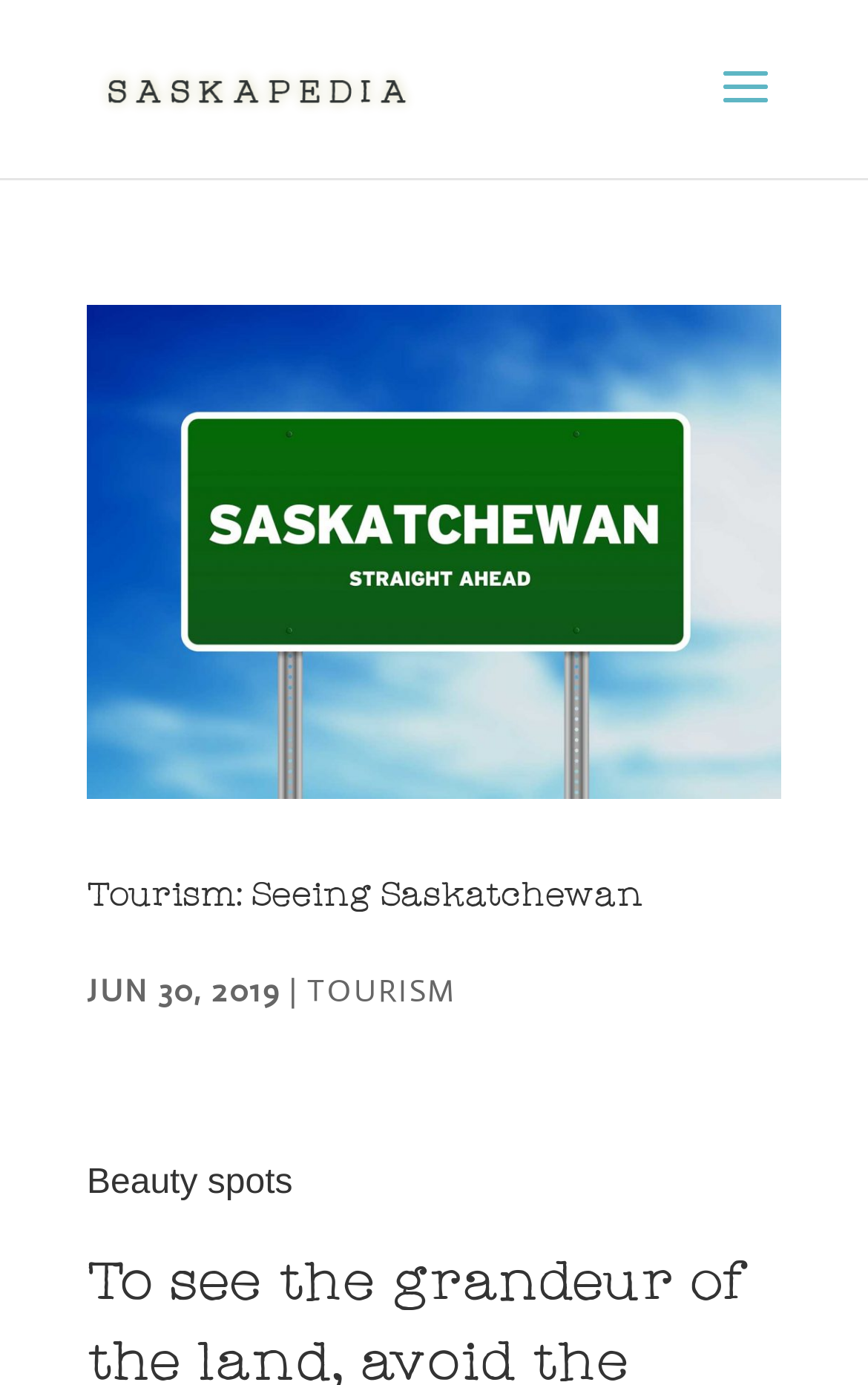Answer the question below with a single word or a brief phrase: 
How many links are under the 'Tourism: Seeing Saskatchewan' heading?

2